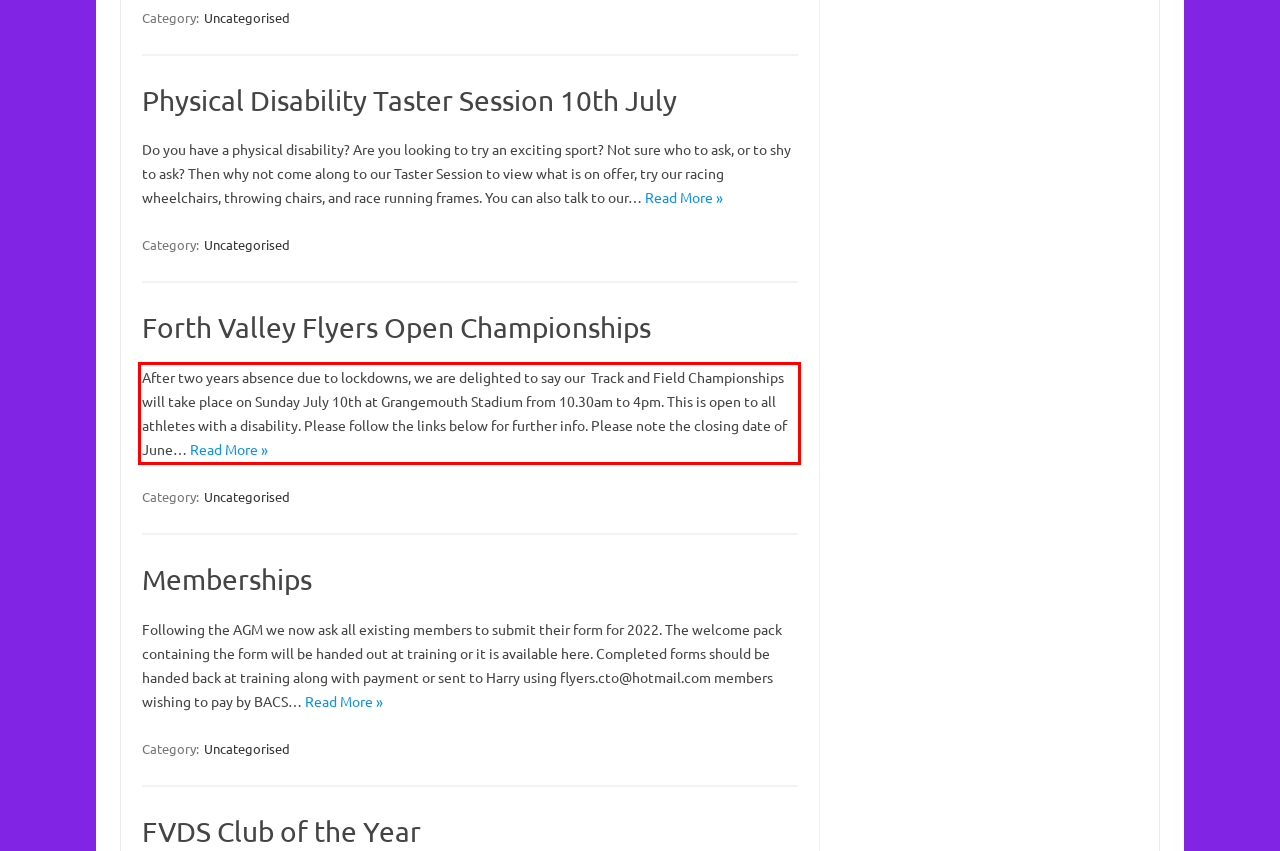Please examine the screenshot of the webpage and read the text present within the red rectangle bounding box.

After two years absence due to lockdowns, we are delighted to say our Track and Field Championships will take place on Sunday July 10th at Grangemouth Stadium from 10.30am to 4pm. This is open to all athletes with a disability. Please follow the links below for further info. Please note the closing date of June… Read More »